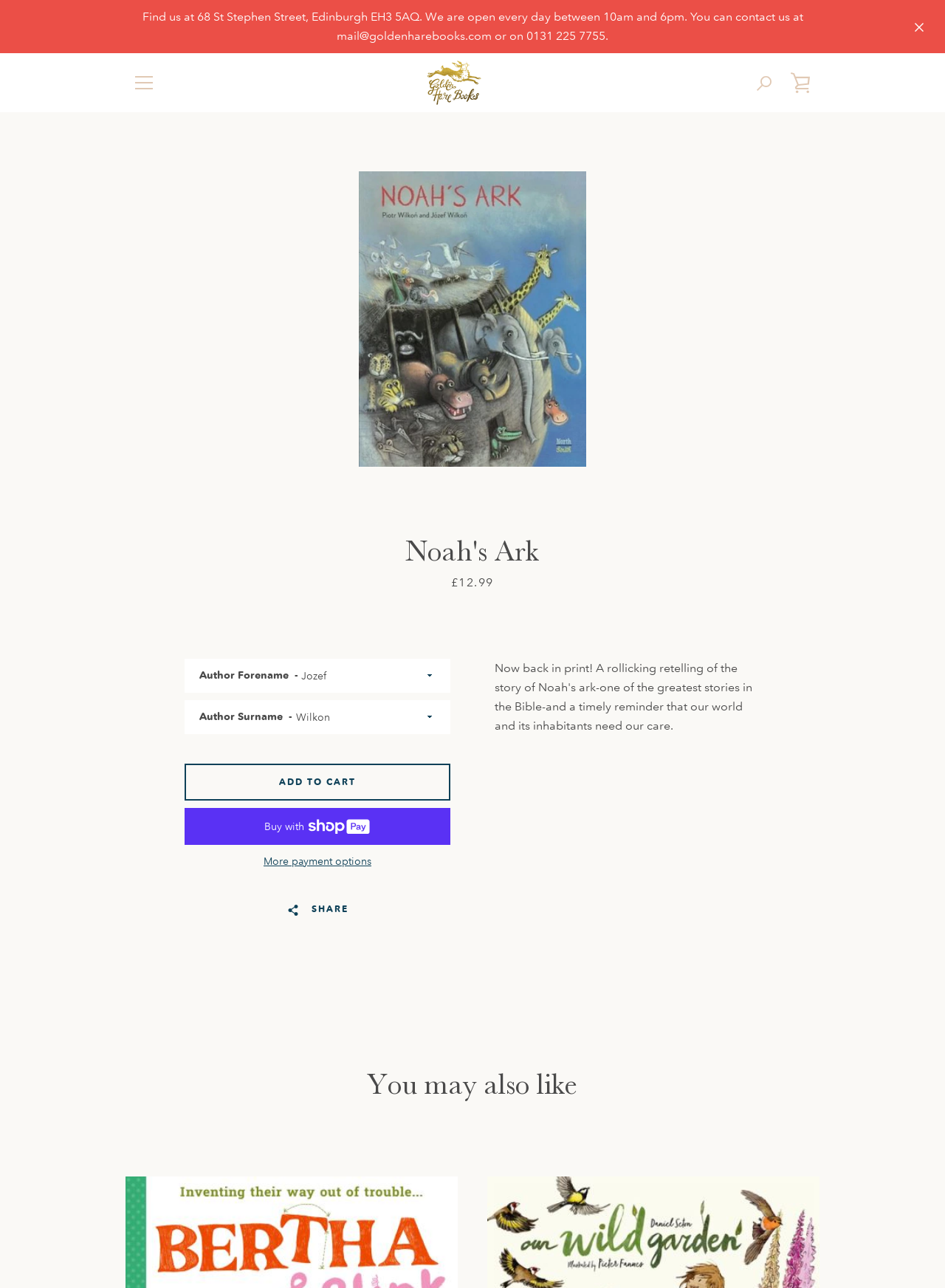Show the bounding box coordinates for the HTML element as described: "Share Share on Facebook".

[0.316, 0.687, 0.355, 0.716]